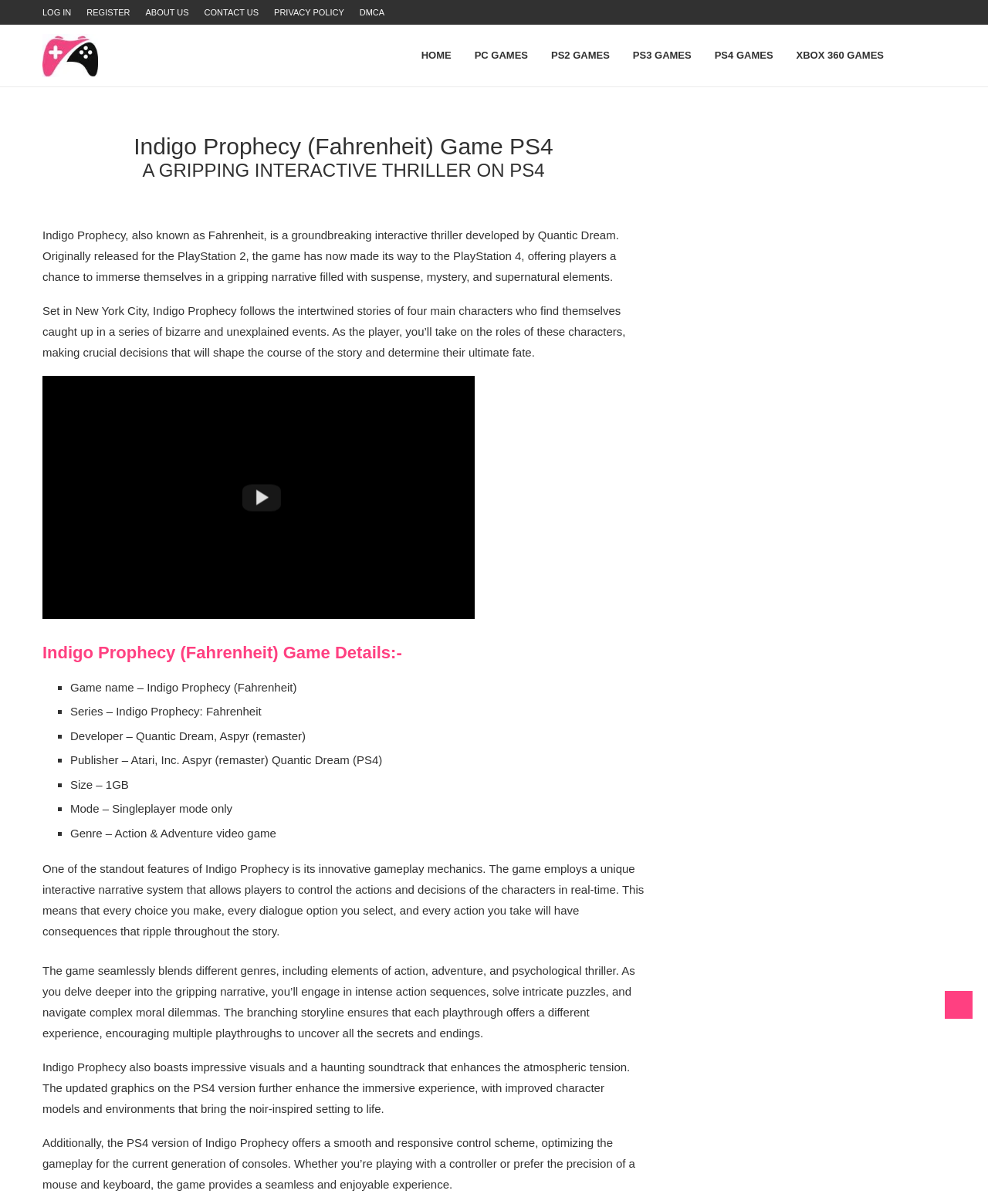Locate the bounding box coordinates of the element to click to perform the following action: 'Click on LOG IN'. The coordinates should be given as four float values between 0 and 1, in the form of [left, top, right, bottom].

[0.043, 0.0, 0.072, 0.021]